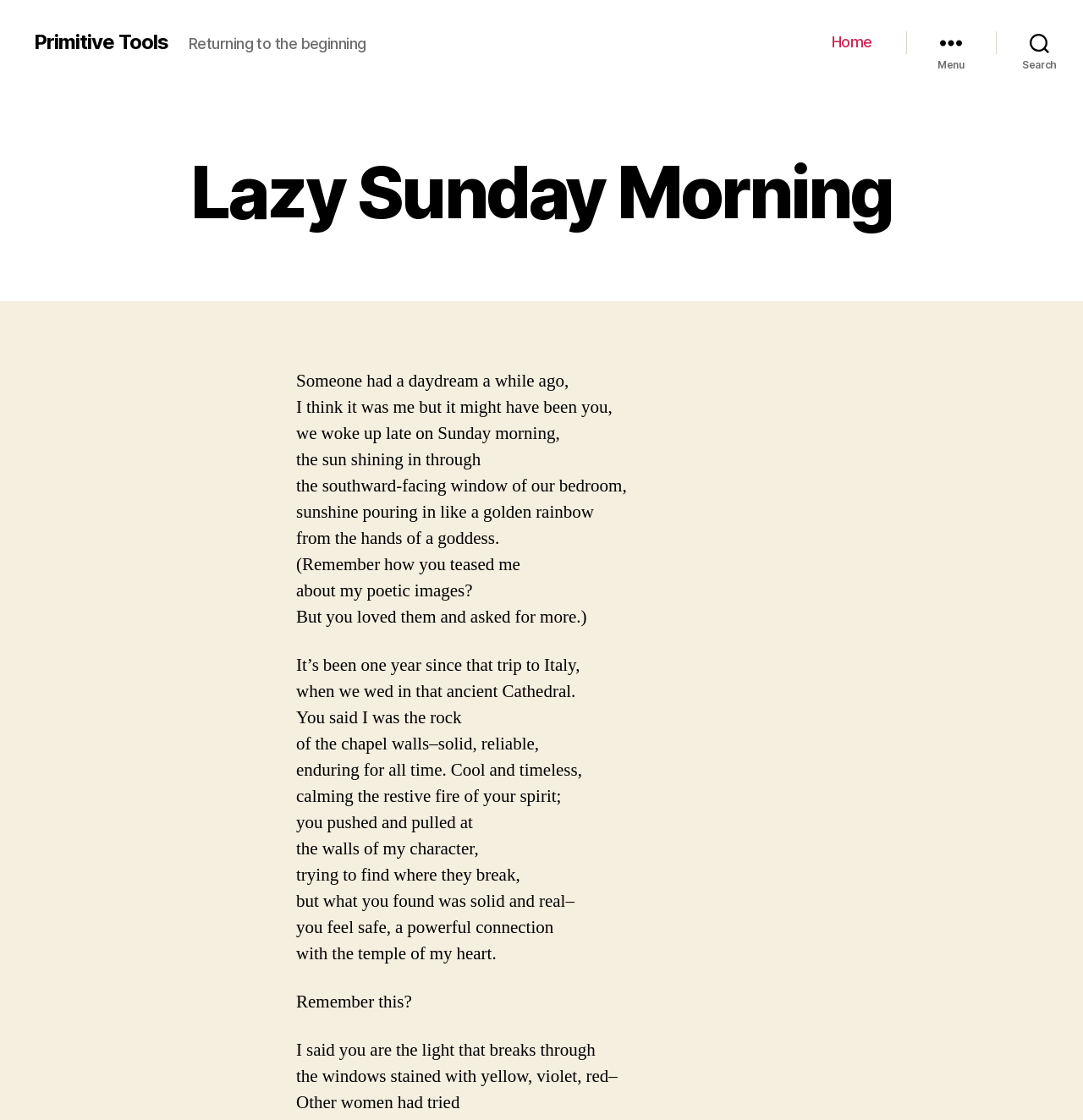What is the author's partner compared to?
Using the details shown in the screenshot, provide a comprehensive answer to the question.

I determined the answer by reading the poem, which states 'you are the light that breaks through the windows stained with yellow, violet, red–', comparing the author's partner to light.